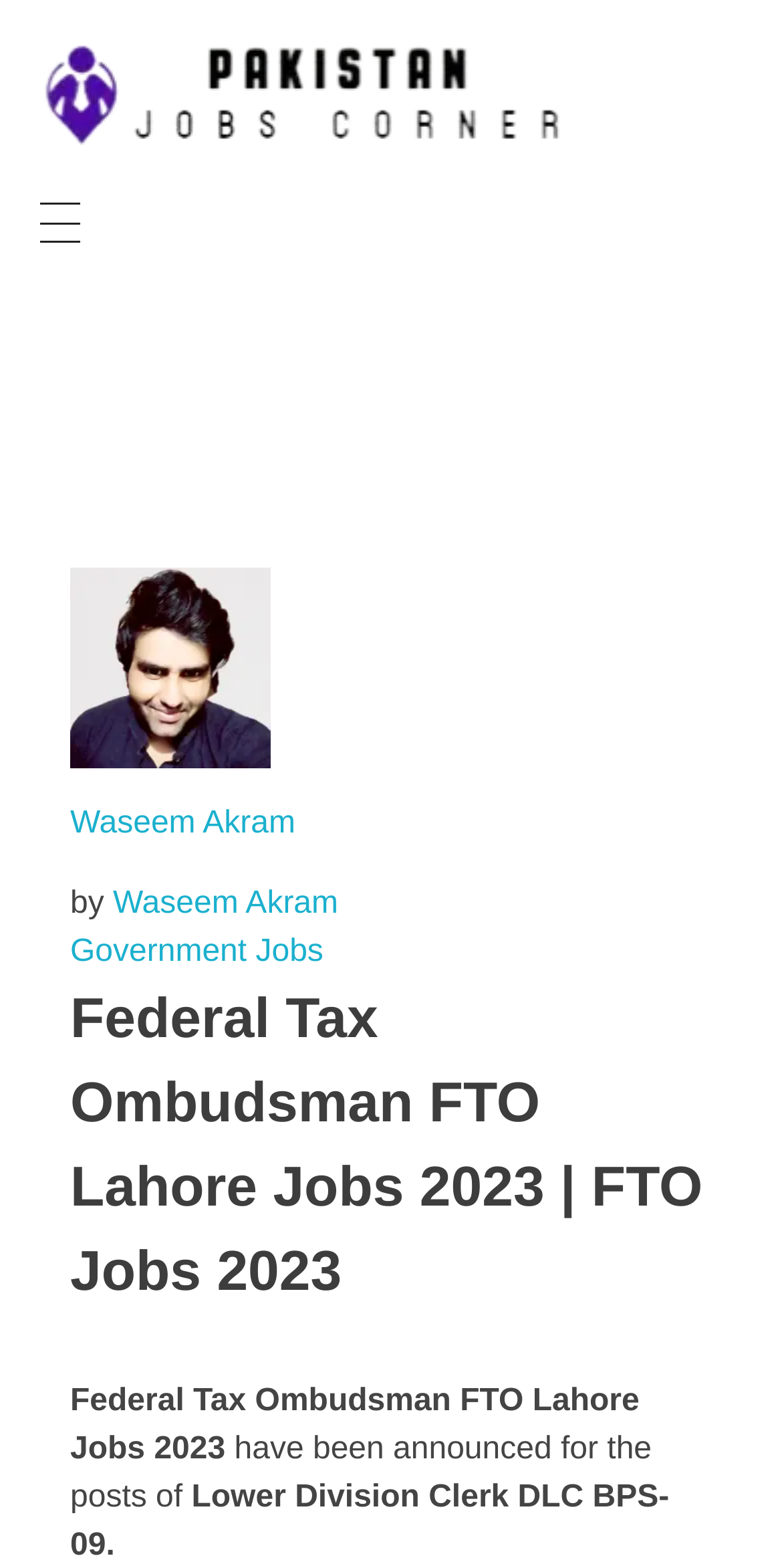Given the element description Waseem Akram, predict the bounding box coordinates for the UI element in the webpage screenshot. The format should be (top-left x, top-left y, bottom-right x, bottom-right y), and the values should be between 0 and 1.

[0.145, 0.564, 0.433, 0.586]